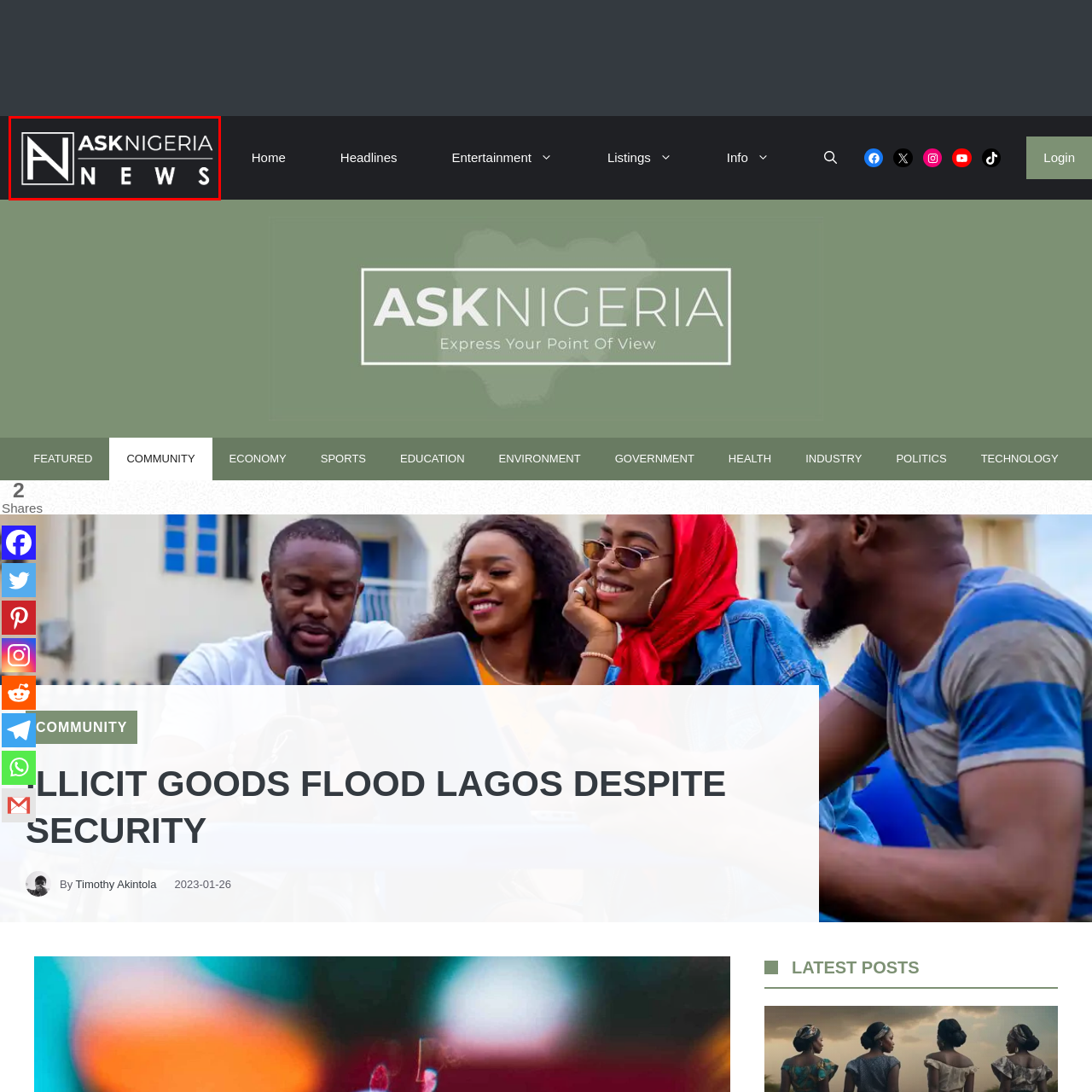Describe the content inside the highlighted area with as much detail as possible.

The image features the logo of "Ask Nigeria," designed with a modern and sleek aesthetic. The logo prominently displays the name "ASK" in bold uppercase letters, with "NIGERIA" slightly smaller and integrated into the design, emphasizing the news platform's connection to the country. A diagonal graphic element adds a dynamic touch, symbolizing progress and engagement. Underneath, the word "NEWS" appears, underscoring the site's focus on delivering the latest information and updates. The overall color scheme is likely to be simple yet striking, presenting a professional image suitable for a news outlet. This logo serves as a visual identity for "Ask Nigeria," representing its commitment to providing relevant news and insights.